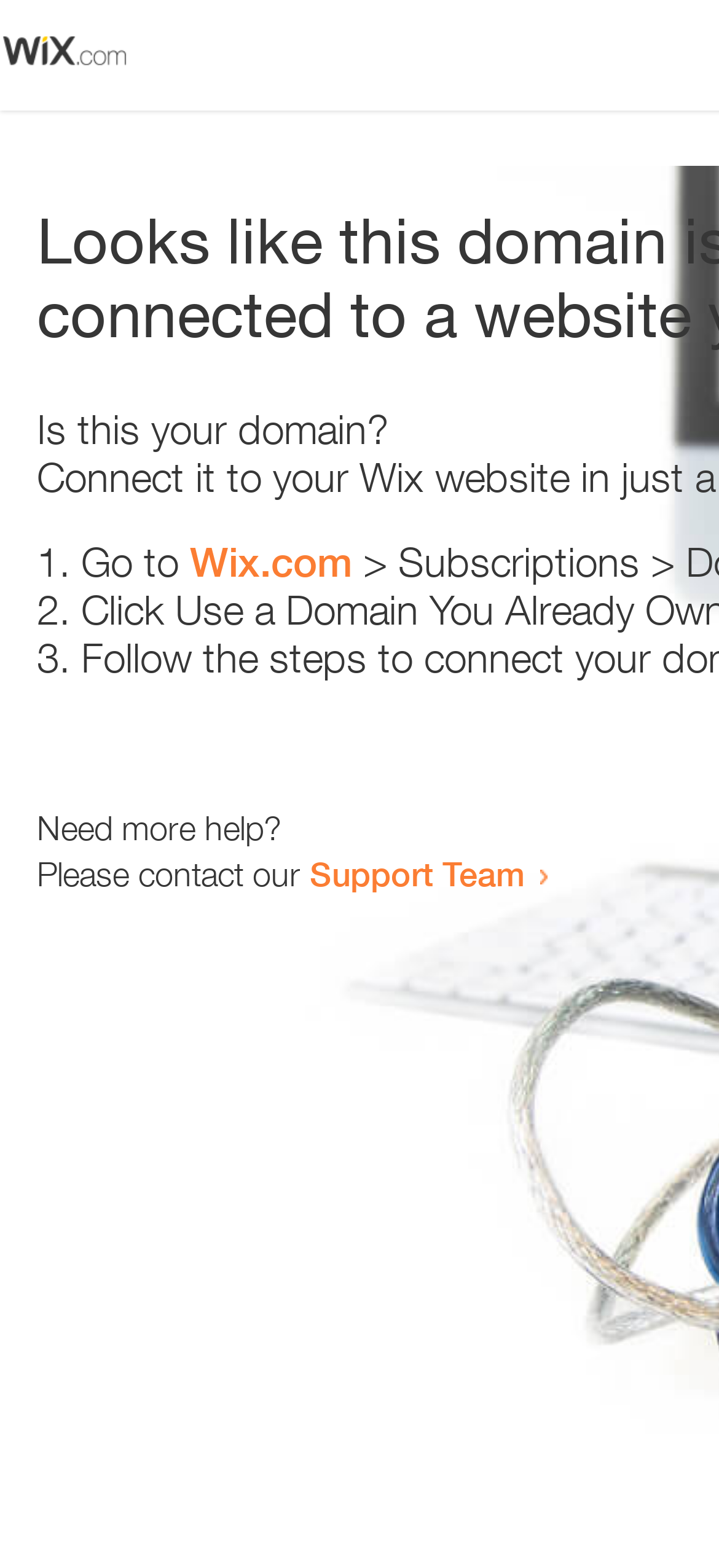Respond with a single word or phrase:
How many list markers are present?

3